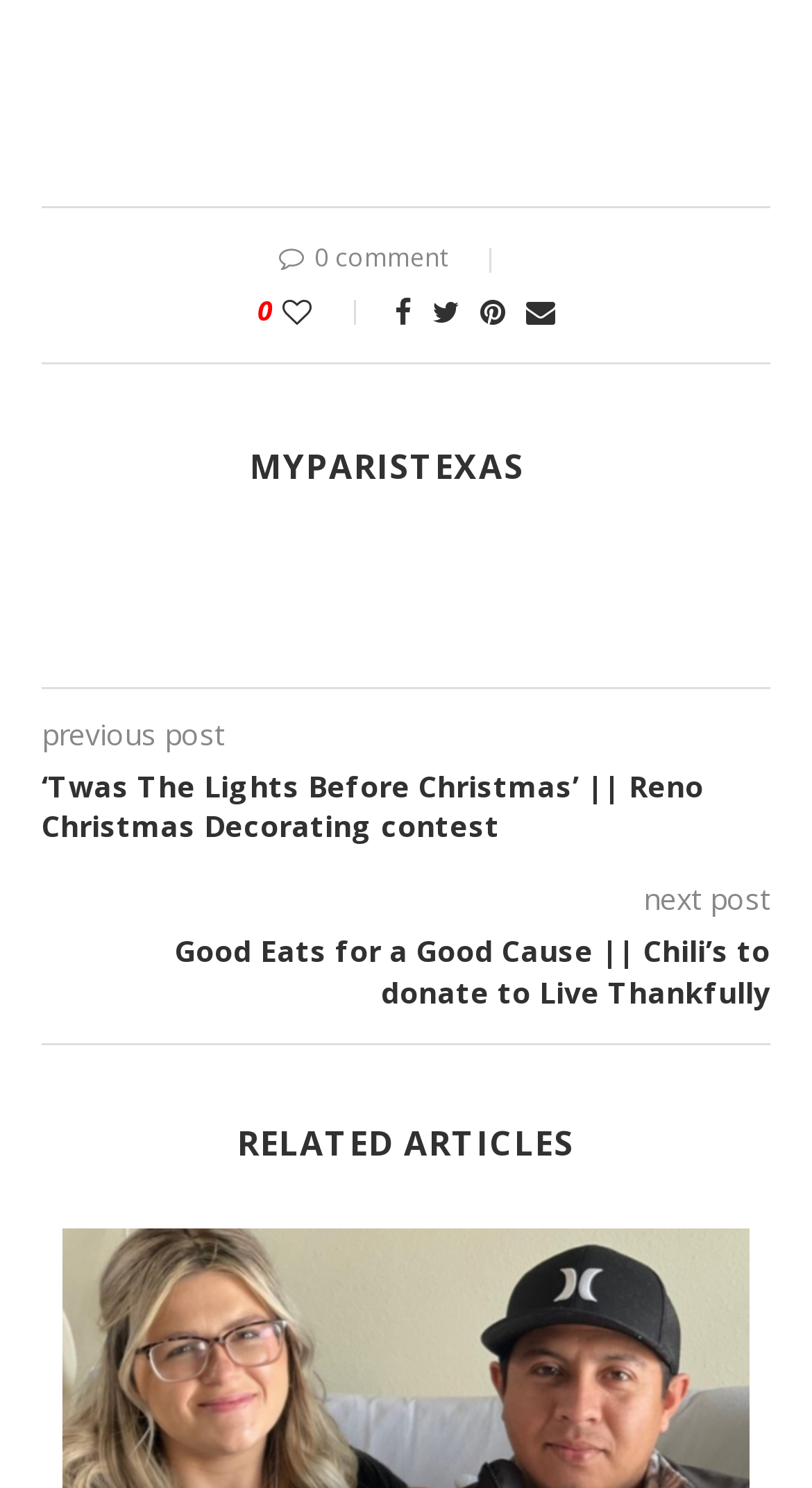Answer the question using only a single word or phrase: 
What is the name of the blog?

MYPARISTEXAS